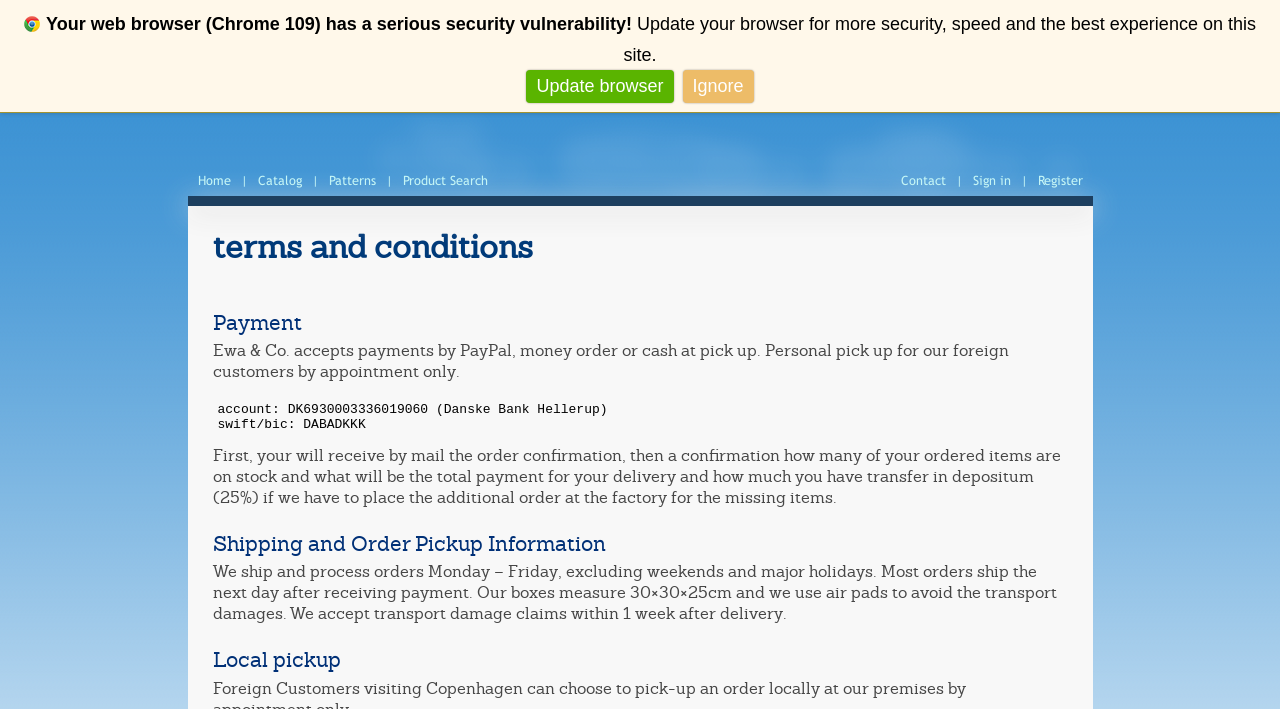Can you provide the bounding box coordinates for the element that should be clicked to implement the instruction: "Sign in"?

[0.752, 0.244, 0.797, 0.265]